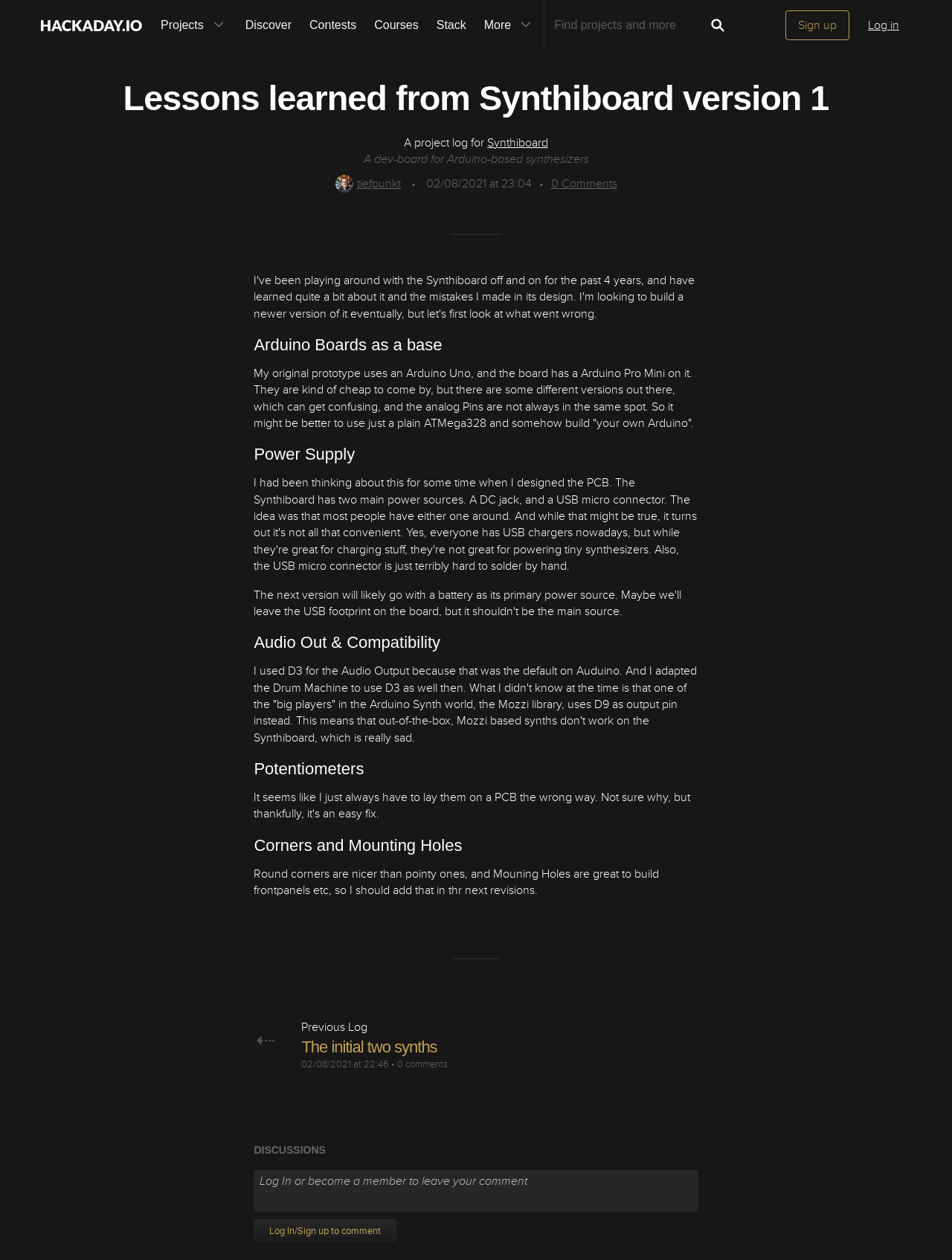Please identify the coordinates of the bounding box that should be clicked to fulfill this instruction: "Switch to Trending News tab".

None